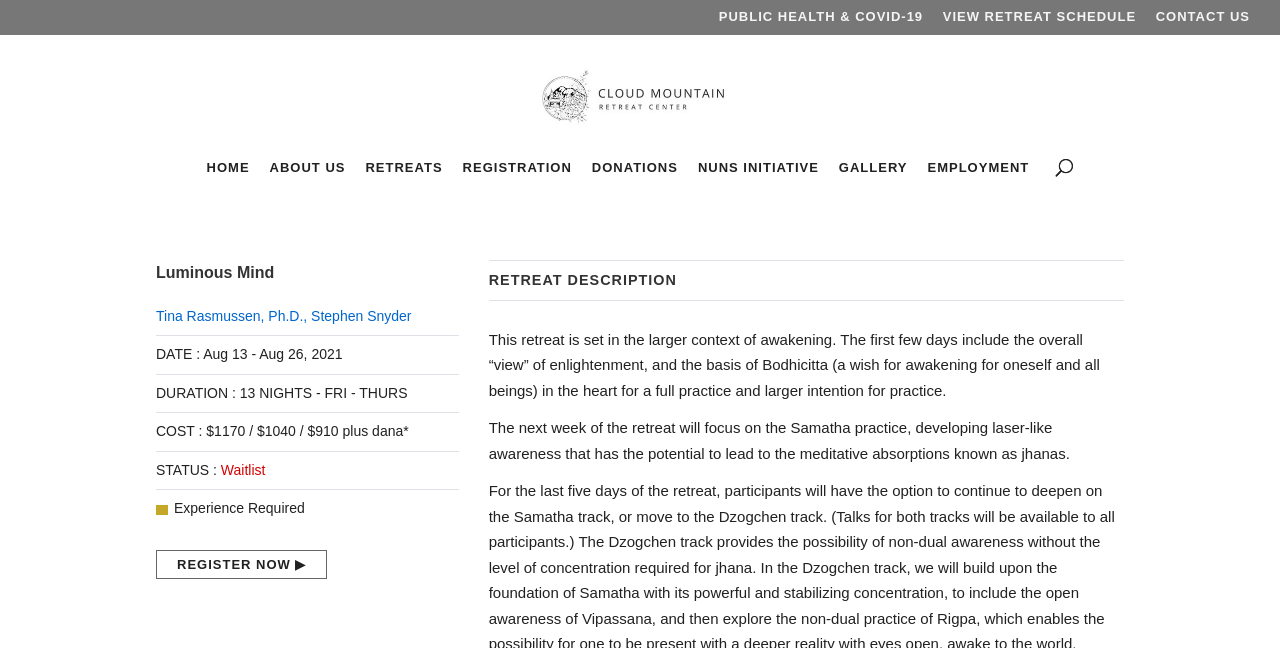Bounding box coordinates should be in the format (top-left x, top-left y, bottom-right x, bottom-right y) and all values should be floating point numbers between 0 and 1. Determine the bounding box coordinate for the UI element described as: name="s" placeholder="Search …" title="Search for:"

[0.053, 0.052, 0.953, 0.056]